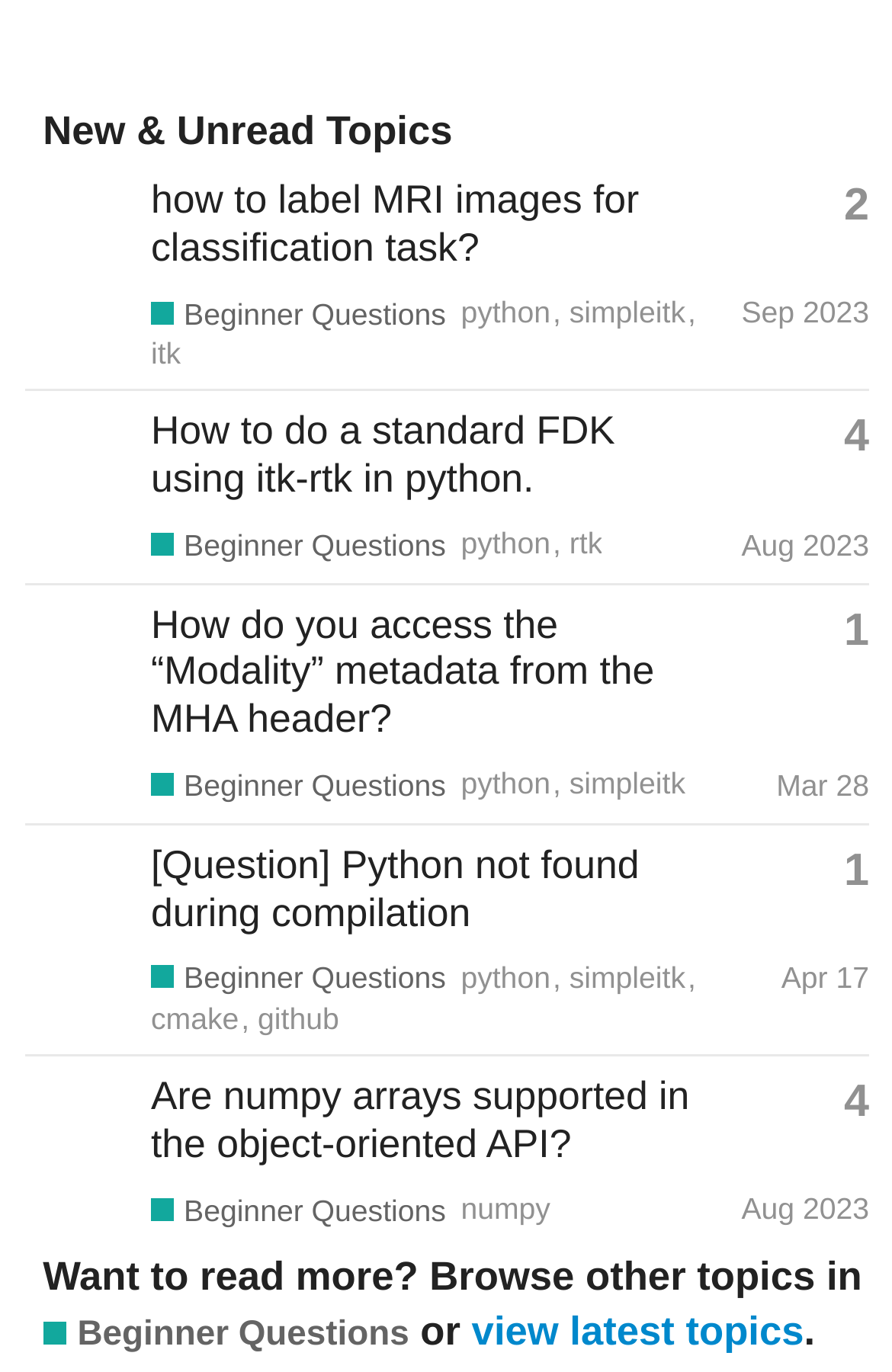Show the bounding box coordinates of the region that should be clicked to follow the instruction: "Ask your first question!."

[0.169, 0.216, 0.5, 0.242]